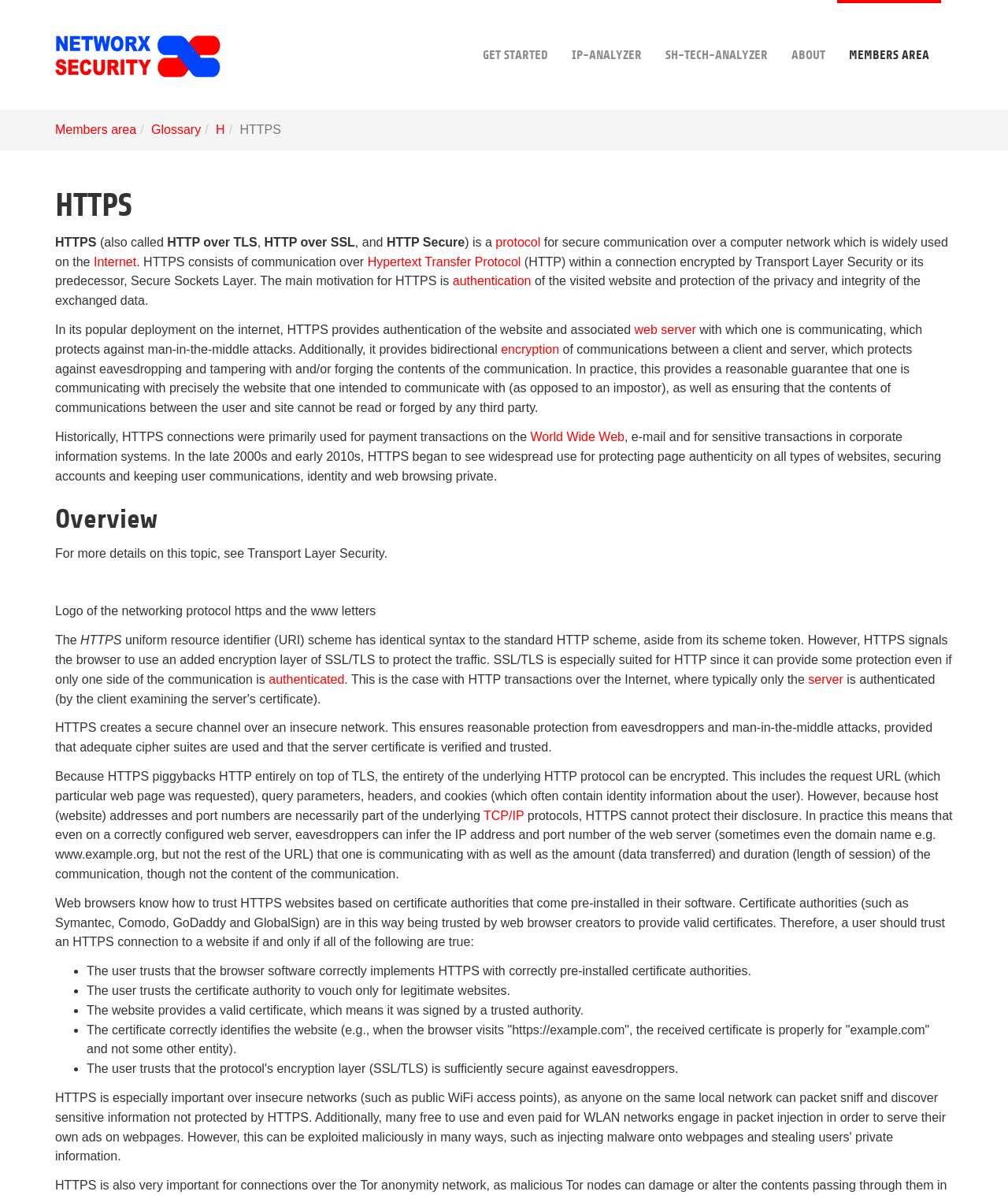What is HTTPS?
Based on the content of the image, thoroughly explain and answer the question.

Based on the webpage content, HTTPS is a protocol for secure communication over a computer network, which is widely used on the internet. It provides authentication of the visited website and protection of the privacy and integrity of the exchanged data.